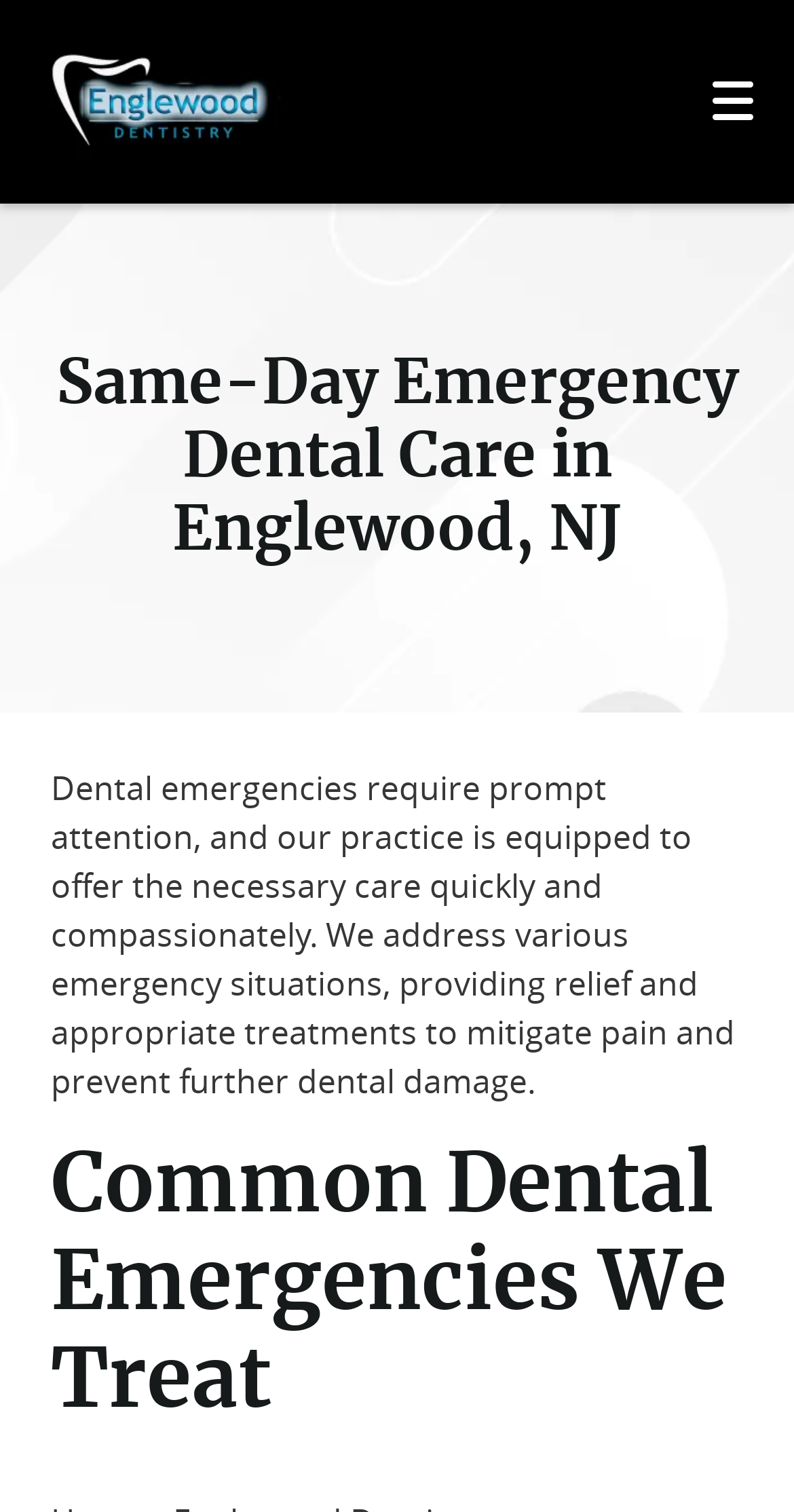Can you identify the bounding box coordinates of the clickable region needed to carry out this instruction: 'Learn about Heriberto Nieves'? The coordinates should be four float numbers within the range of 0 to 1, stated as [left, top, right, bottom].

None